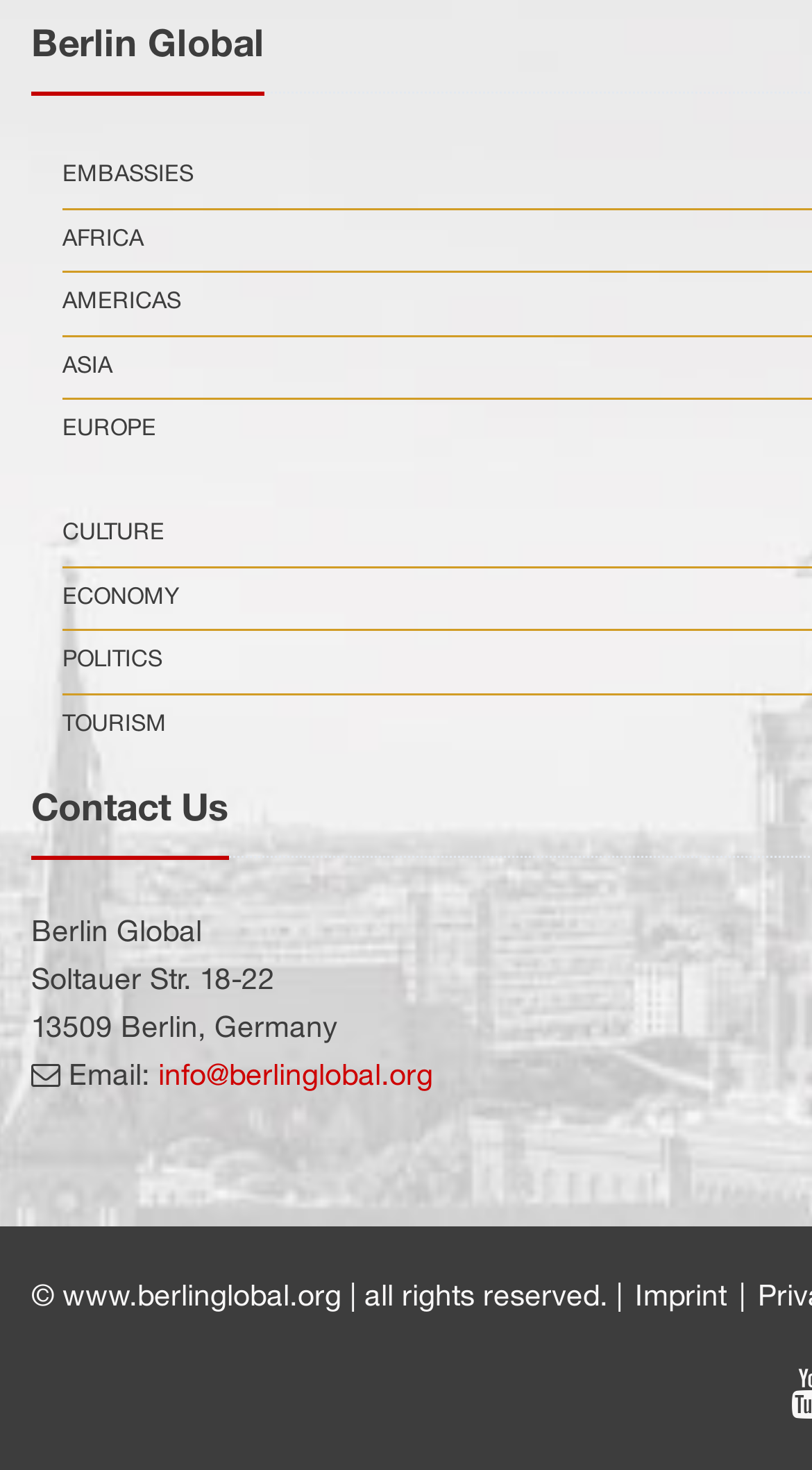How many headings are on the webpage?
Look at the image and construct a detailed response to the question.

I counted the number of headings on the webpage, which are 'Berlin Global' and 'Contact Us'. There are 2 headings in total.